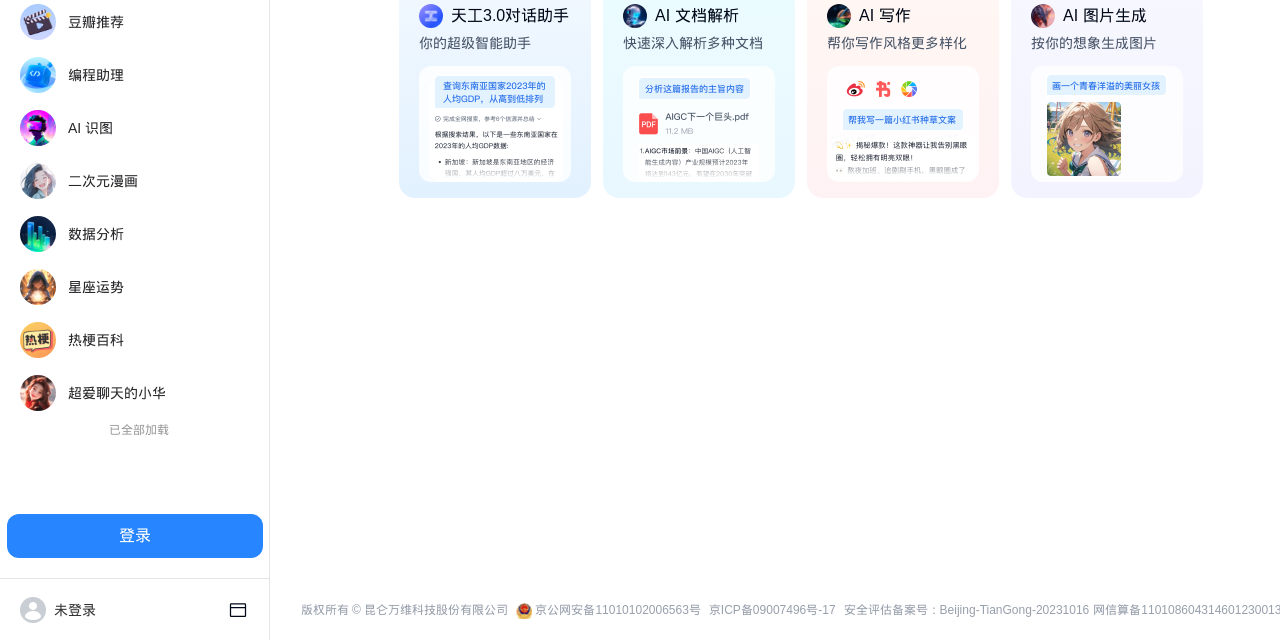Based on the element description 登录, identify the bounding box of the UI element in the given webpage screenshot. The coordinates should be in the format (top-left x, top-left y, bottom-right x, bottom-right y) and must be between 0 and 1.

[0.005, 0.803, 0.205, 0.872]